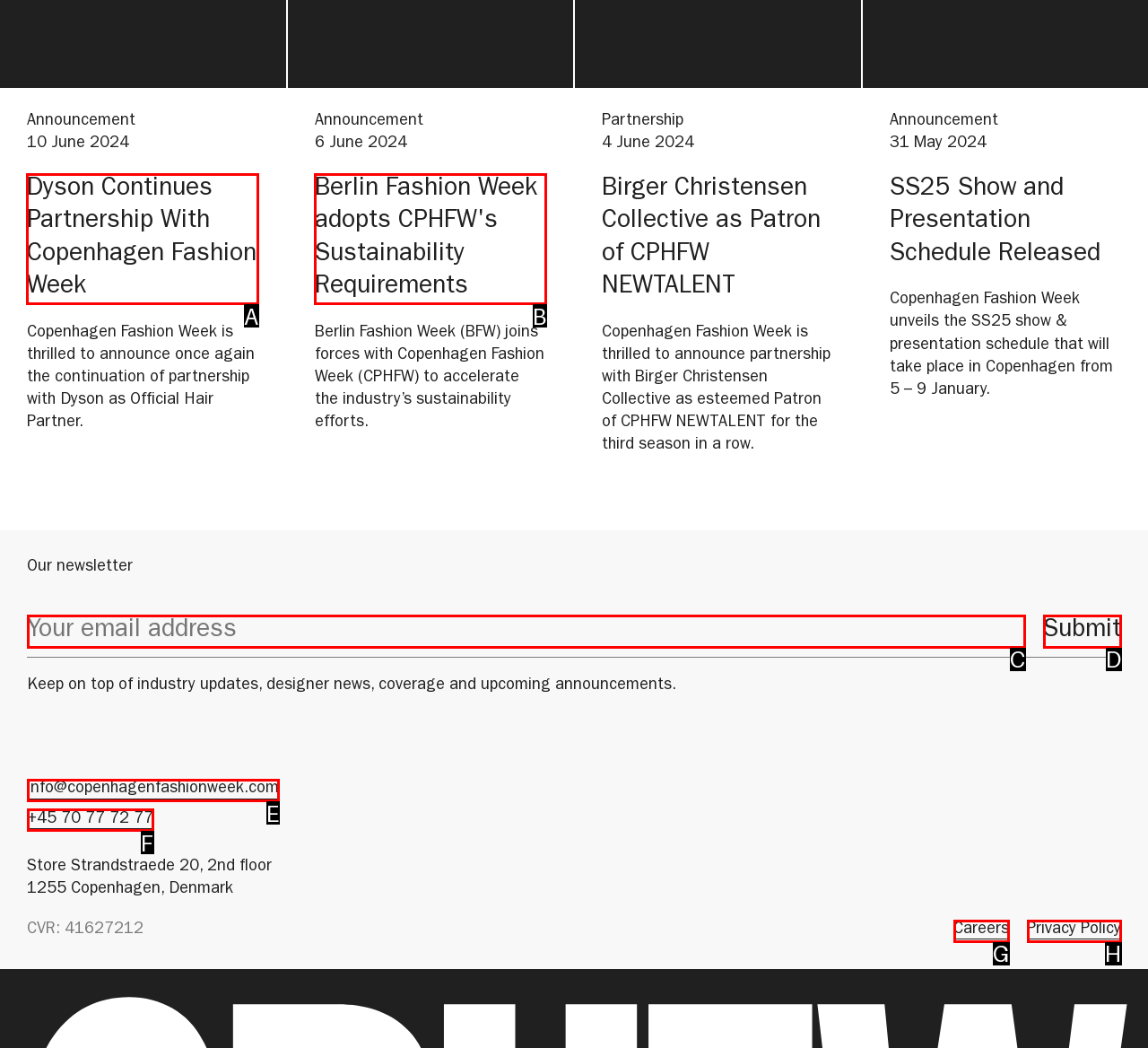Identify the correct option to click in order to accomplish the task: Go to About Us Provide your answer with the letter of the selected choice.

None